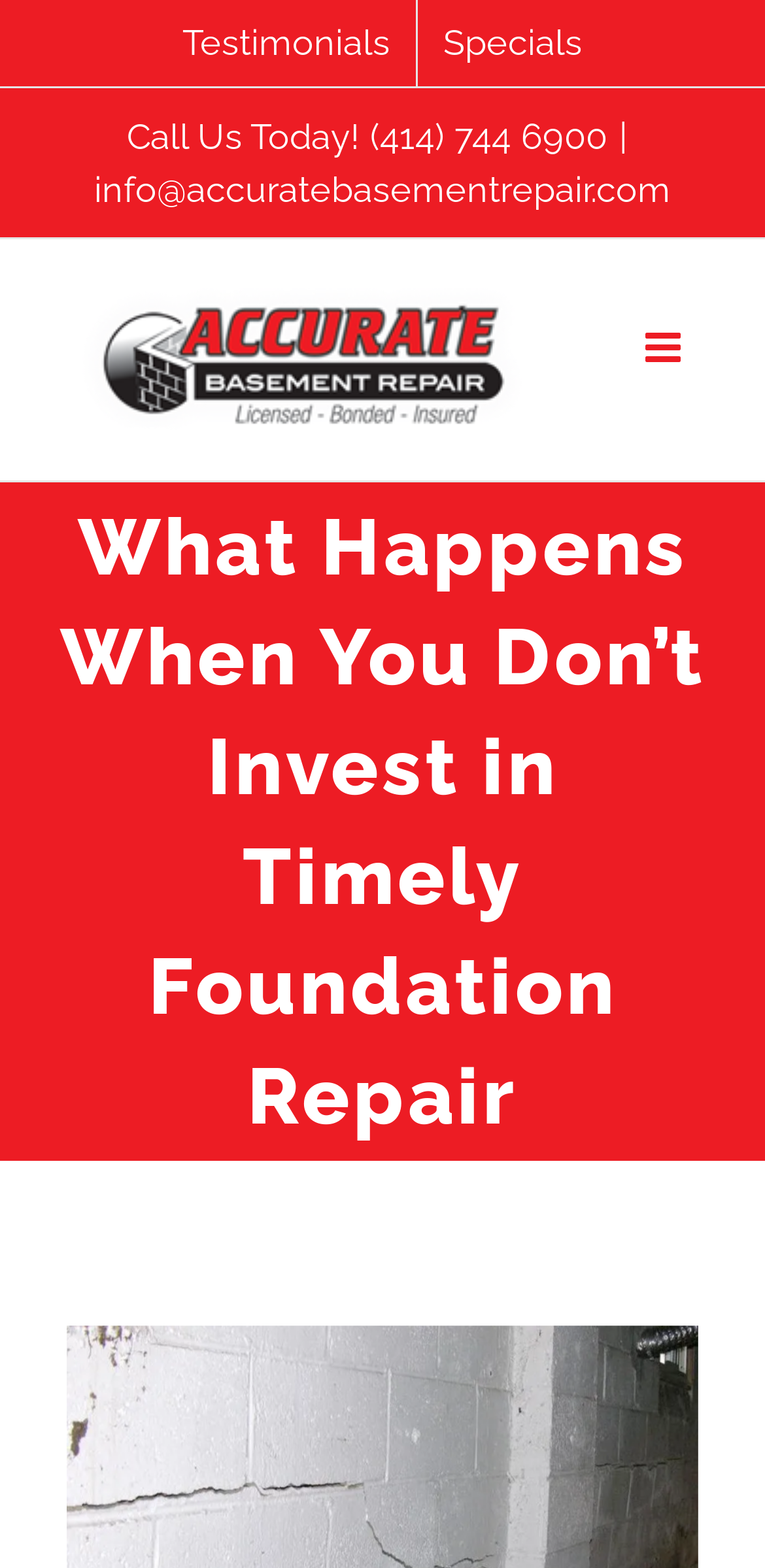With reference to the image, please provide a detailed answer to the following question: What is the phone number to call?

I found the phone number by looking at the StaticText element with the content 'Call Us Today! (414) 744 6900' which is located at the top of the page.